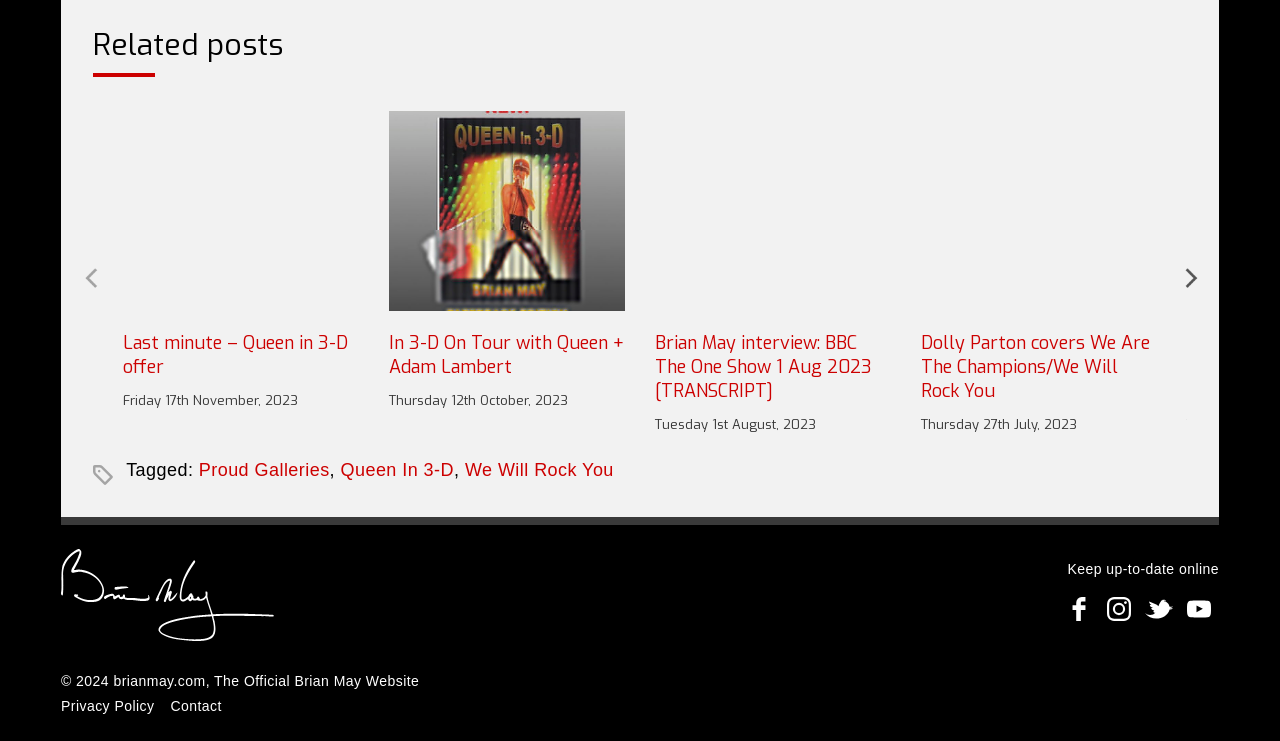Given the description of a UI element: "aria-label="Go to next slide"", identify the bounding box coordinates of the matching element in the webpage screenshot.

[0.92, 0.348, 0.939, 0.402]